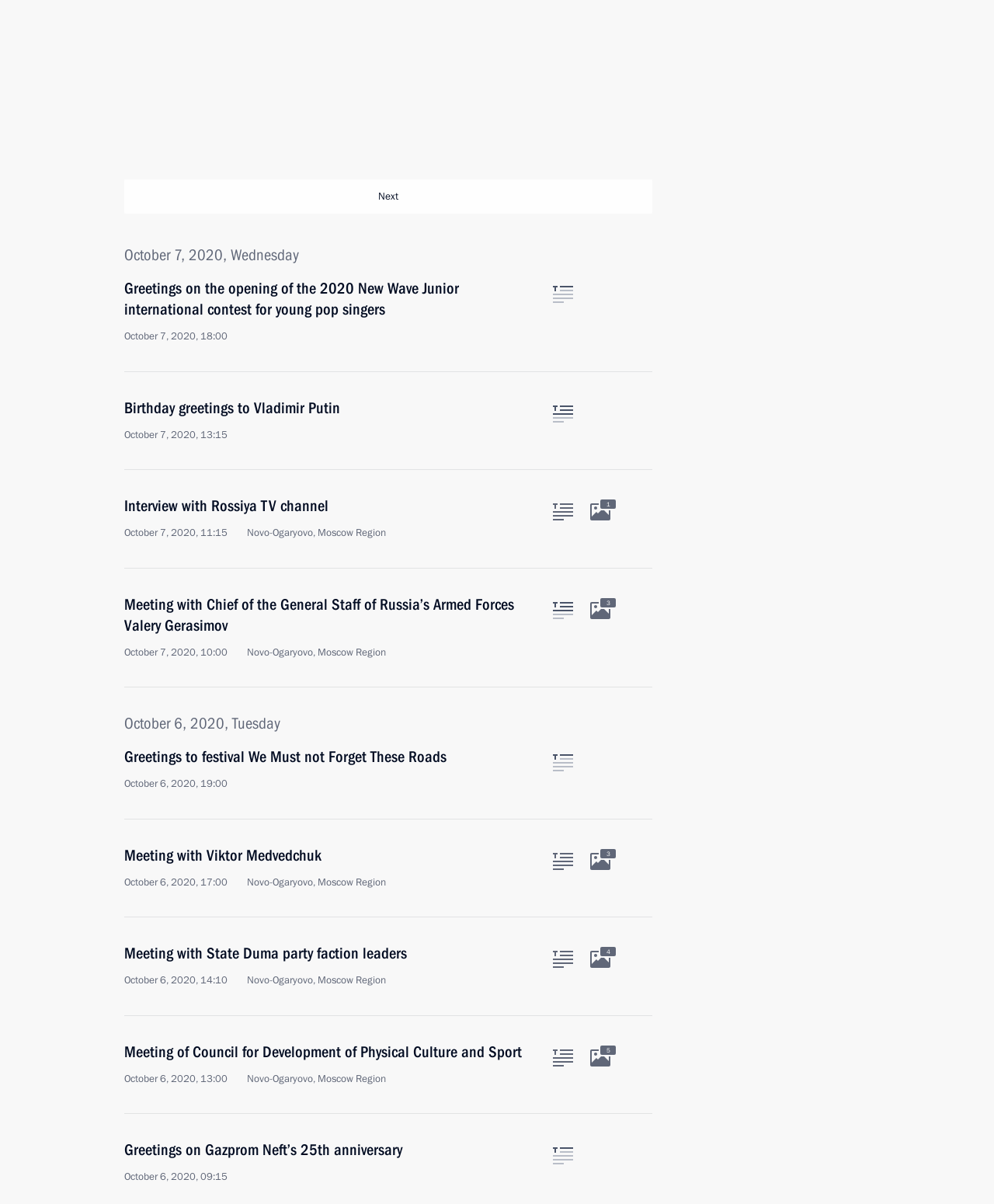Pinpoint the bounding box coordinates of the clickable element needed to complete the instruction: "View the 'Text version' of the article". The coordinates should be provided as four float numbers between 0 and 1: [left, top, right, bottom].

[0.314, 0.865, 0.364, 0.877]